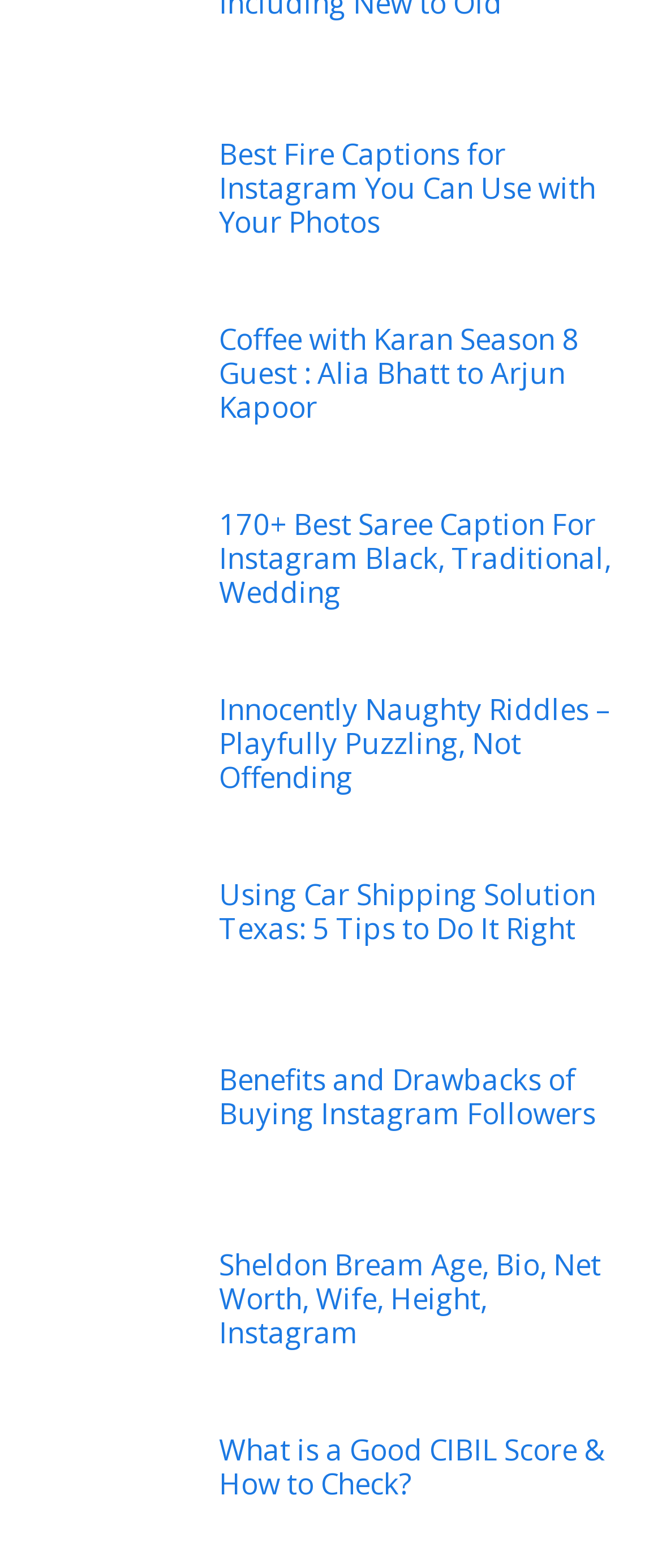What is the topic of the third heading?
Based on the screenshot, provide a one-word or short-phrase response.

Saree Caption